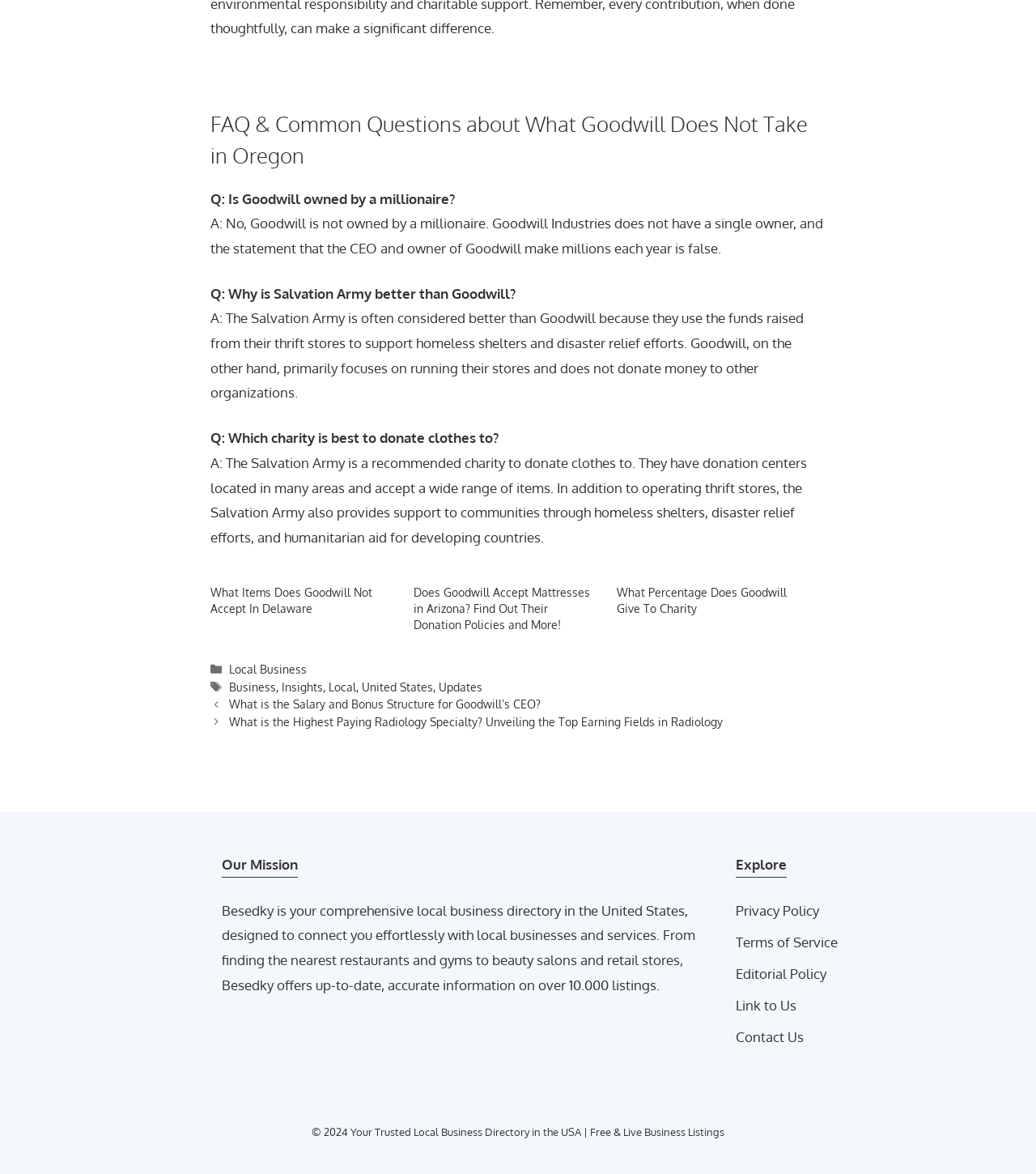What is the year of the copyright statement?
Provide a detailed answer to the question, using the image to inform your response.

The year of the copyright statement is 2024, as indicated by the text '© 2024 Your Trusted Local Business Directory in the USA | Free & Live Business Listings' at the bottom of the webpage.